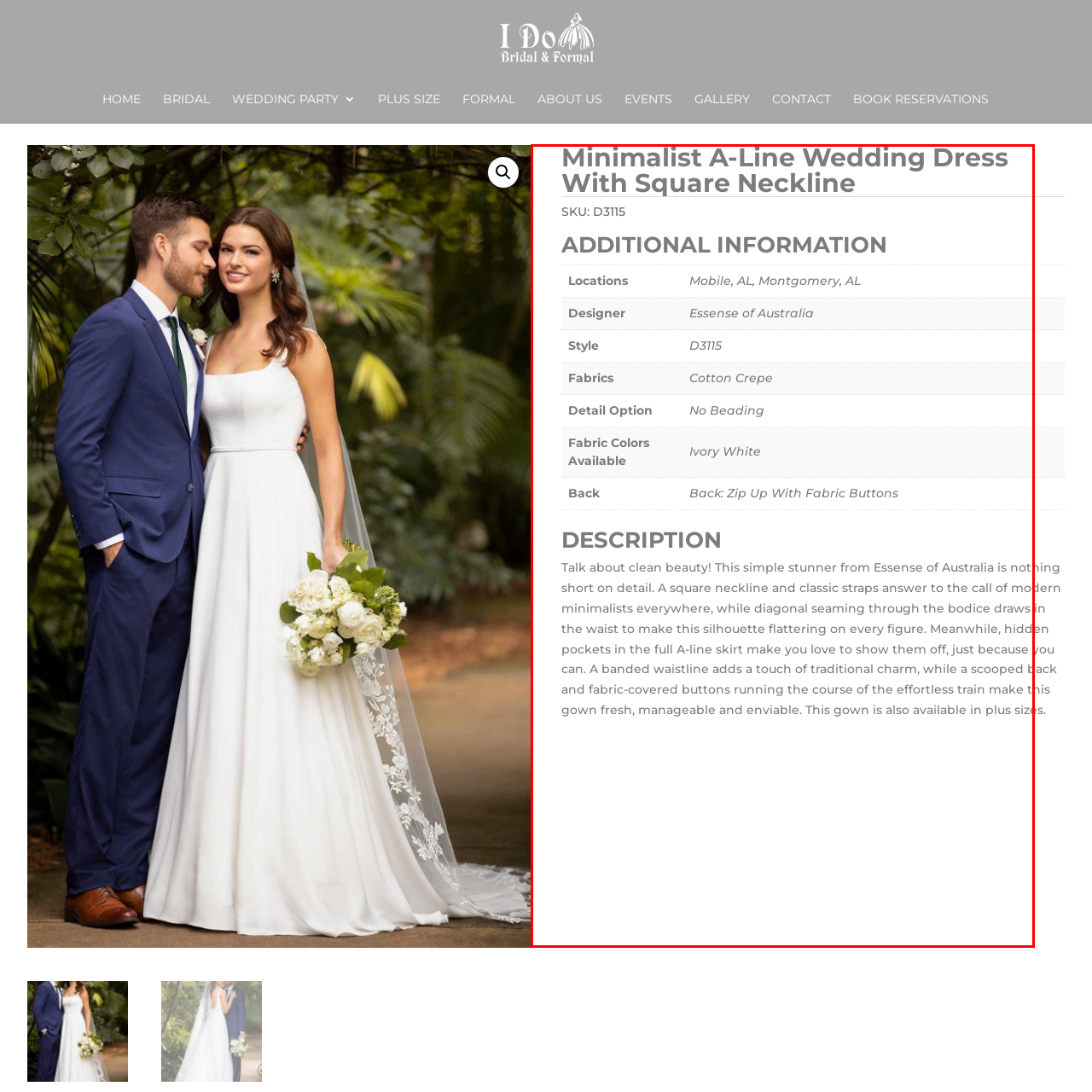What is the material of the wedding dress?
Examine the portion of the image surrounded by the red bounding box and deliver a detailed answer to the question.

The material of the wedding dress is specified in the caption as Cotton Crepe, which is a type of fabric often used in wedding gowns for its smooth and lustrous texture.